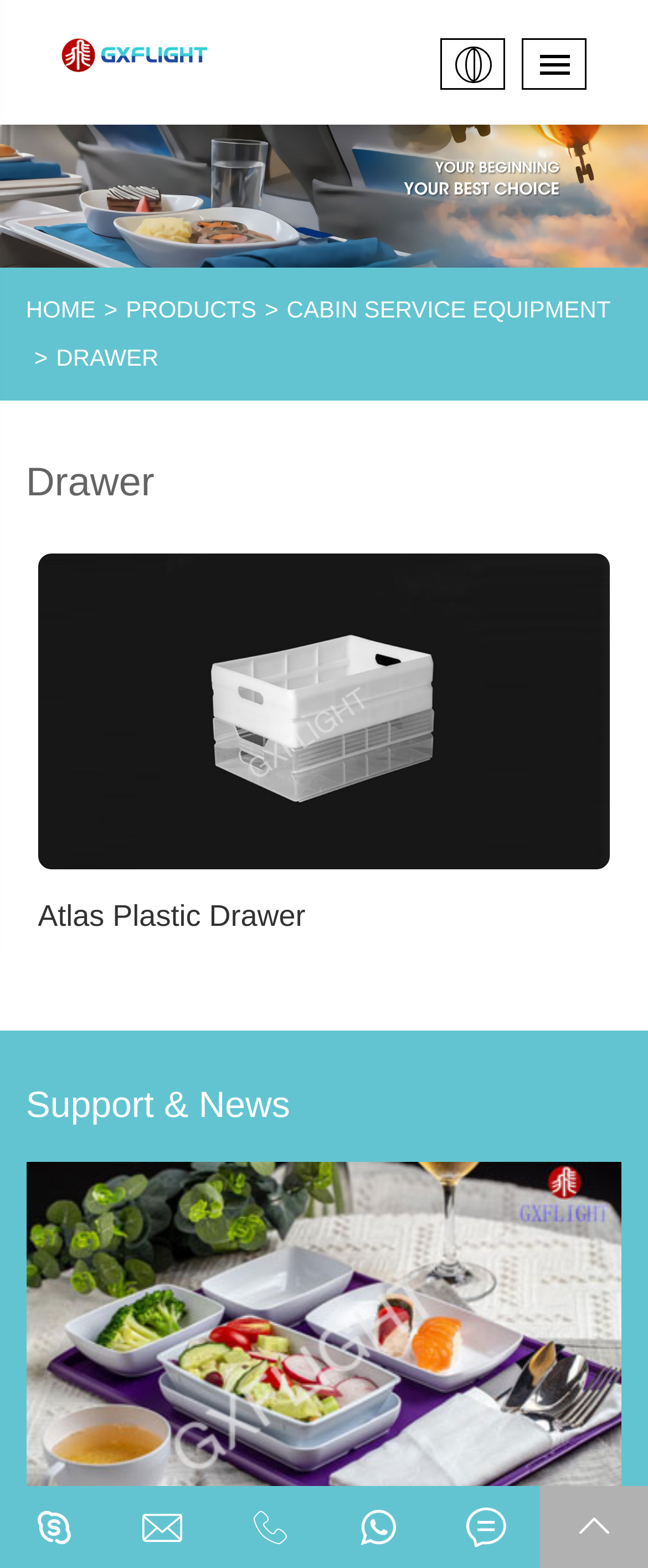Using the information from the screenshot, answer the following question thoroughly:
What is the material of the plane drawer?

Based on the webpage, it is mentioned in the description section that the plane drawer is normally made of Polypropylene (PP) or Polycarbonate (PC).